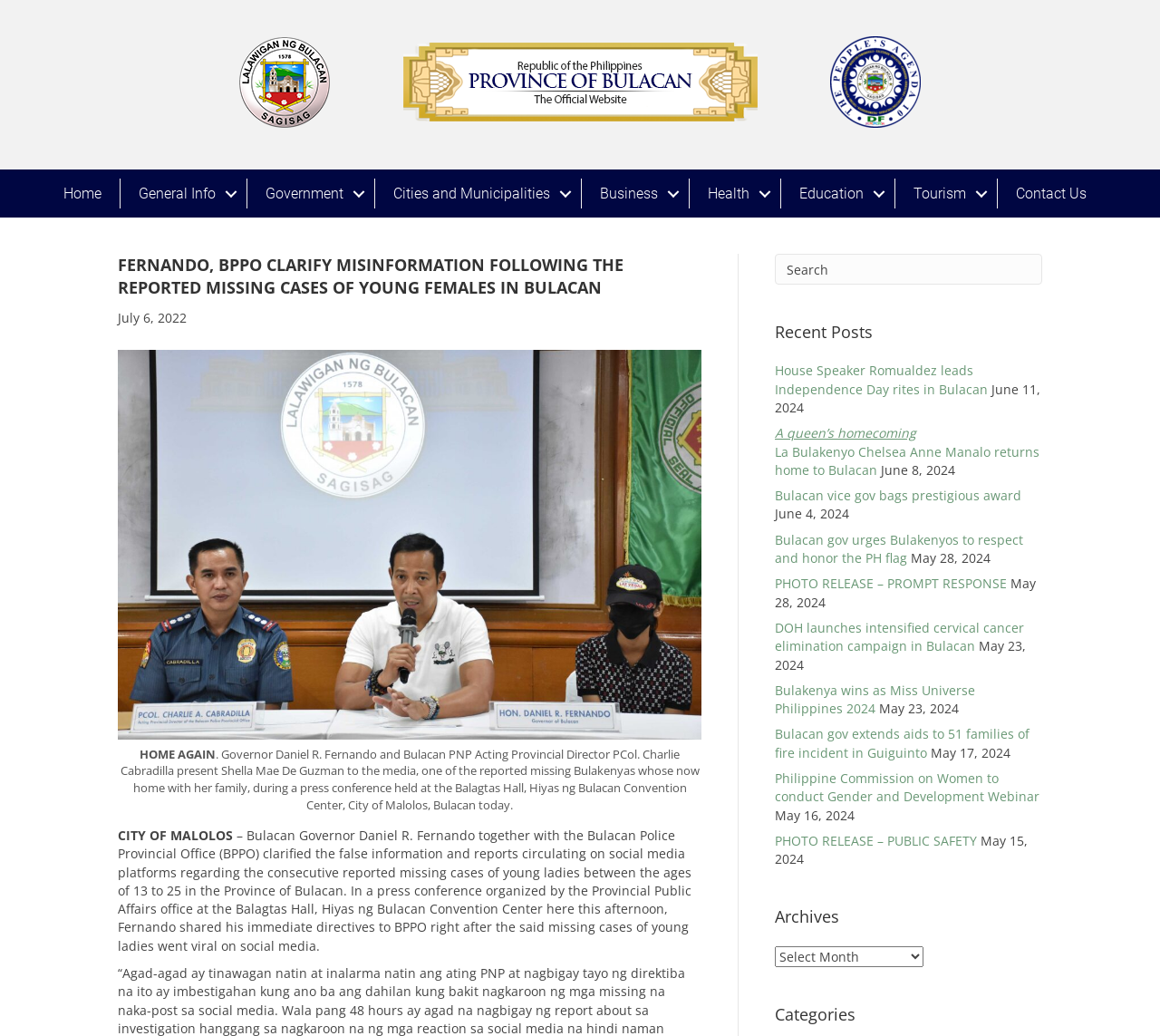Please answer the following question as detailed as possible based on the image: 
What is the category of the news article on the webpage?

The webpage has a navigation menu with links to different categories, and the current webpage is under the 'Government' category, as indicated by the link 'Government' in the navigation menu.